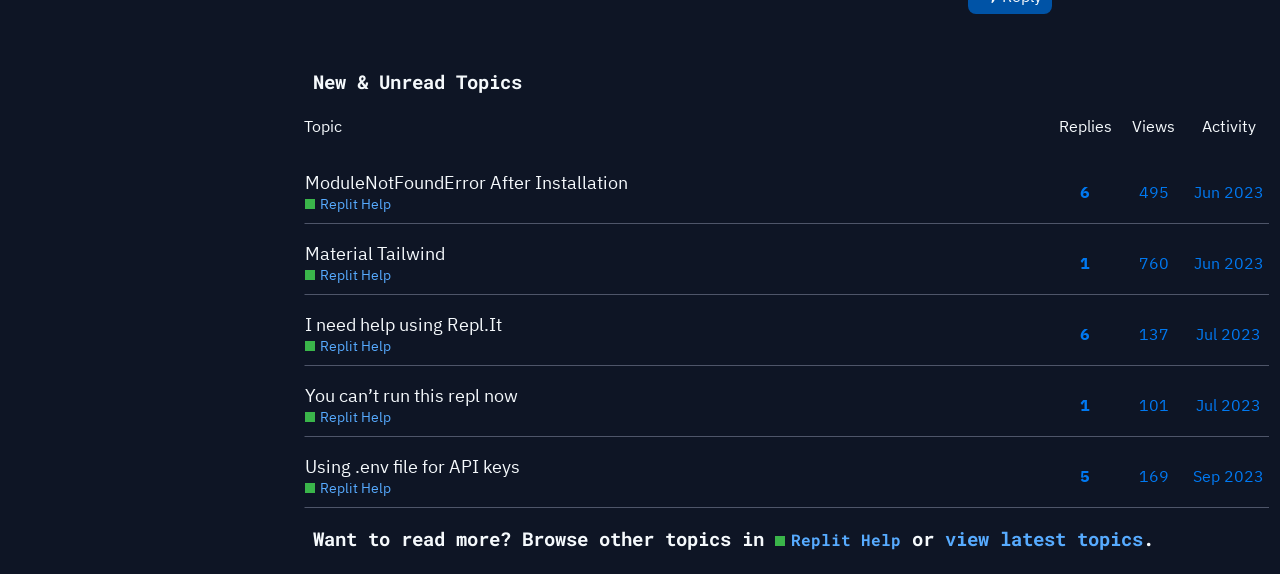Could you determine the bounding box coordinates of the clickable element to complete the instruction: "Browse other topics in Replit Help"? Provide the coordinates as four float numbers between 0 and 1, i.e., [left, top, right, bottom].

[0.606, 0.922, 0.704, 0.962]